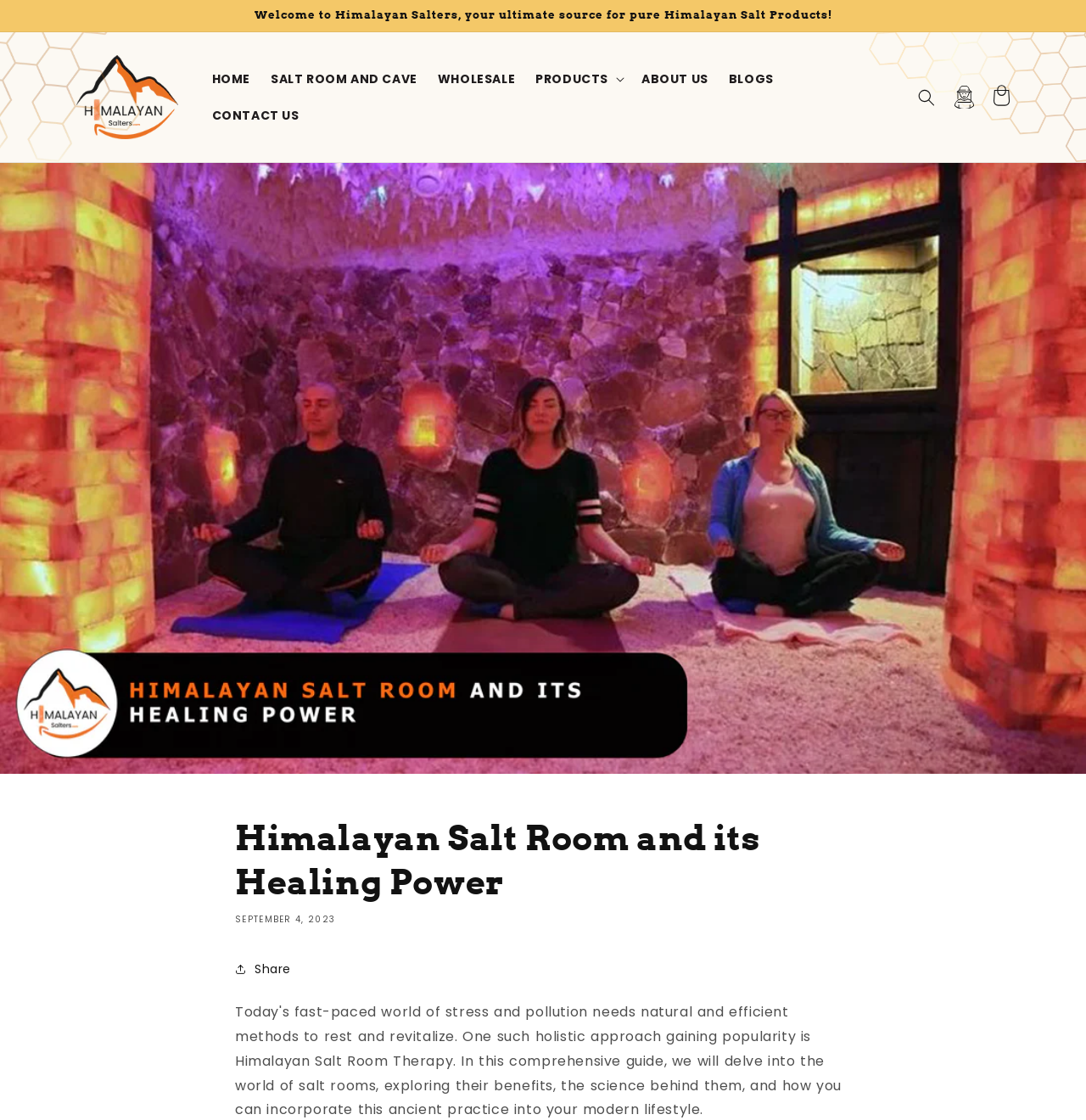Can you specify the bounding box coordinates for the region that should be clicked to fulfill this instruction: "Click on the Himalayan Salters logo".

[0.064, 0.044, 0.17, 0.13]